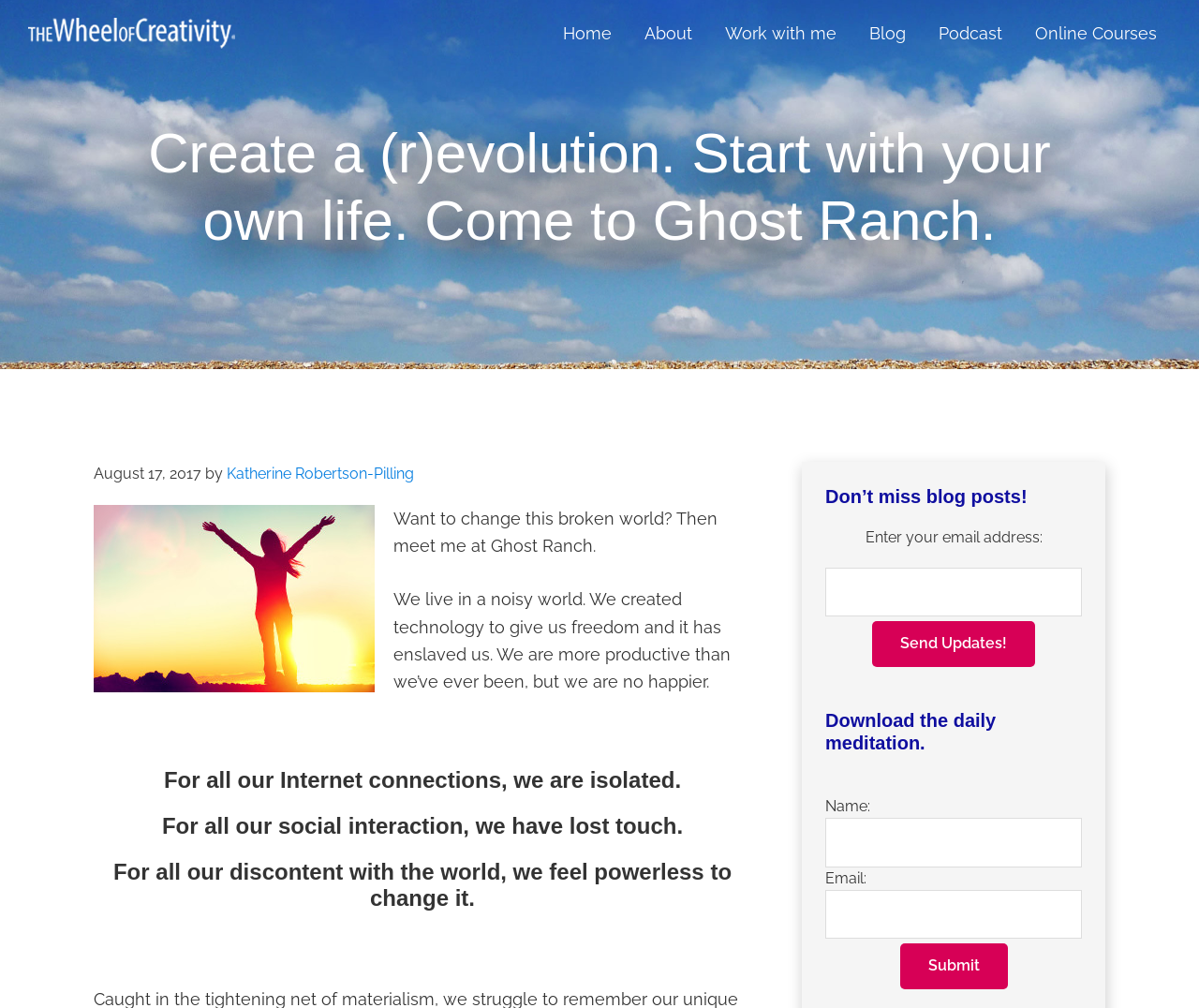Could you provide the bounding box coordinates for the portion of the screen to click to complete this instruction: "Navigate to the 'Home' page"?

[0.458, 0.014, 0.522, 0.053]